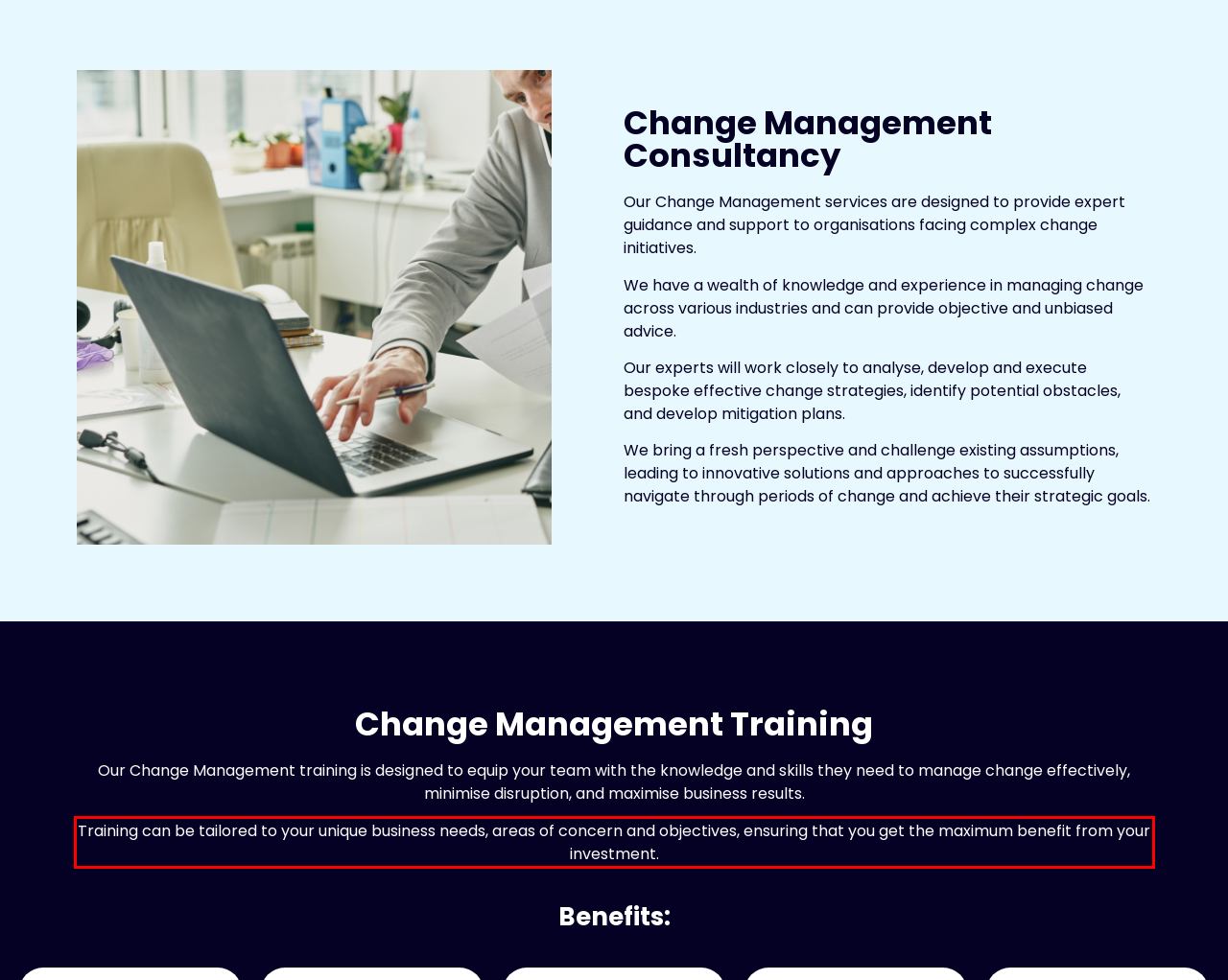Locate the red bounding box in the provided webpage screenshot and use OCR to determine the text content inside it.

Training can be tailored to your unique business needs, areas of concern and objectives, ensuring that you get the maximum benefit from your investment.